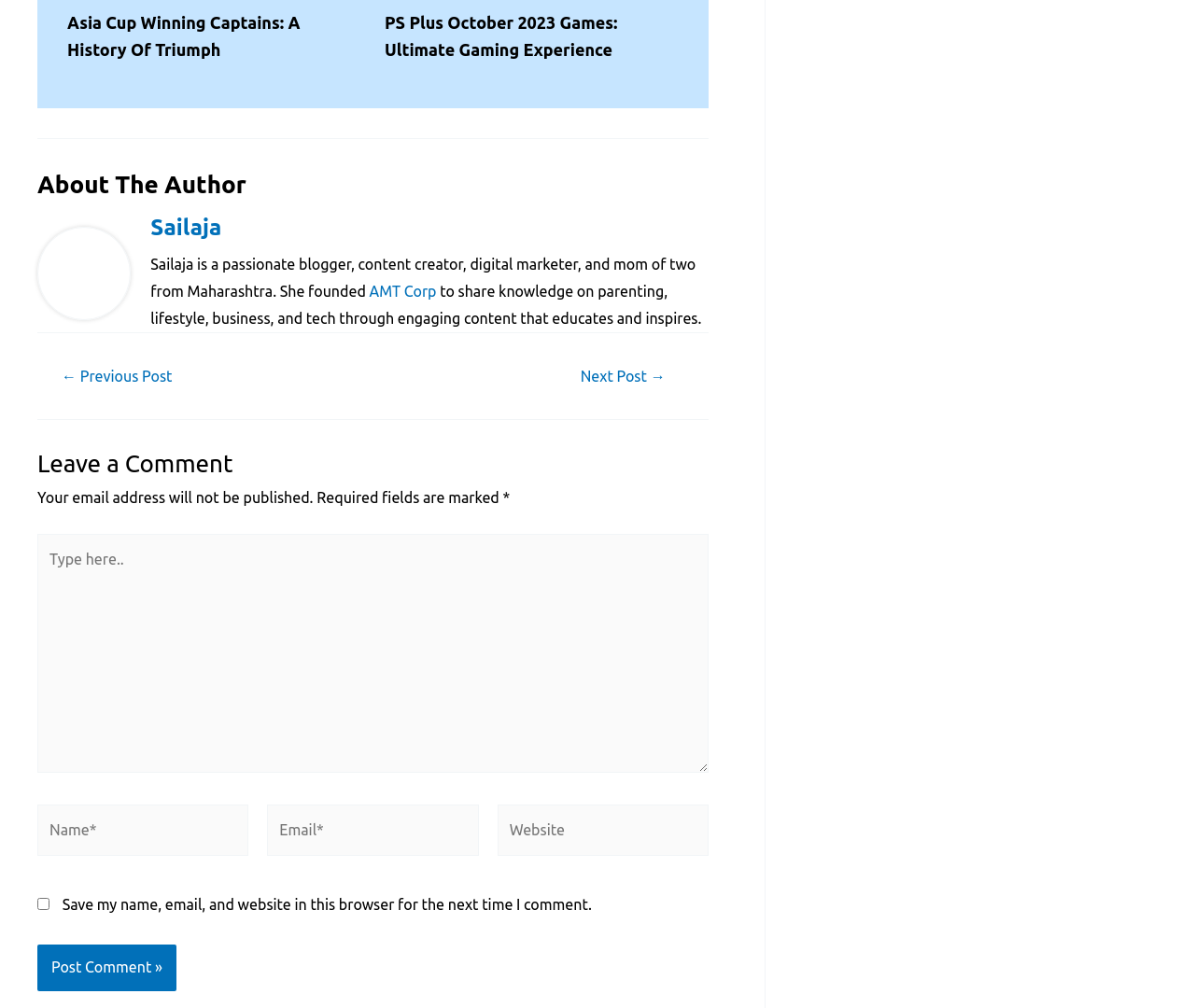Can you give a comprehensive explanation to the question given the content of the image?
What is the text of the first link in the header?

I looked at the first HeaderAsNonLandmark element and found the link element with the text 'Asia Cup Winning Captains: A History Of Triumph'.